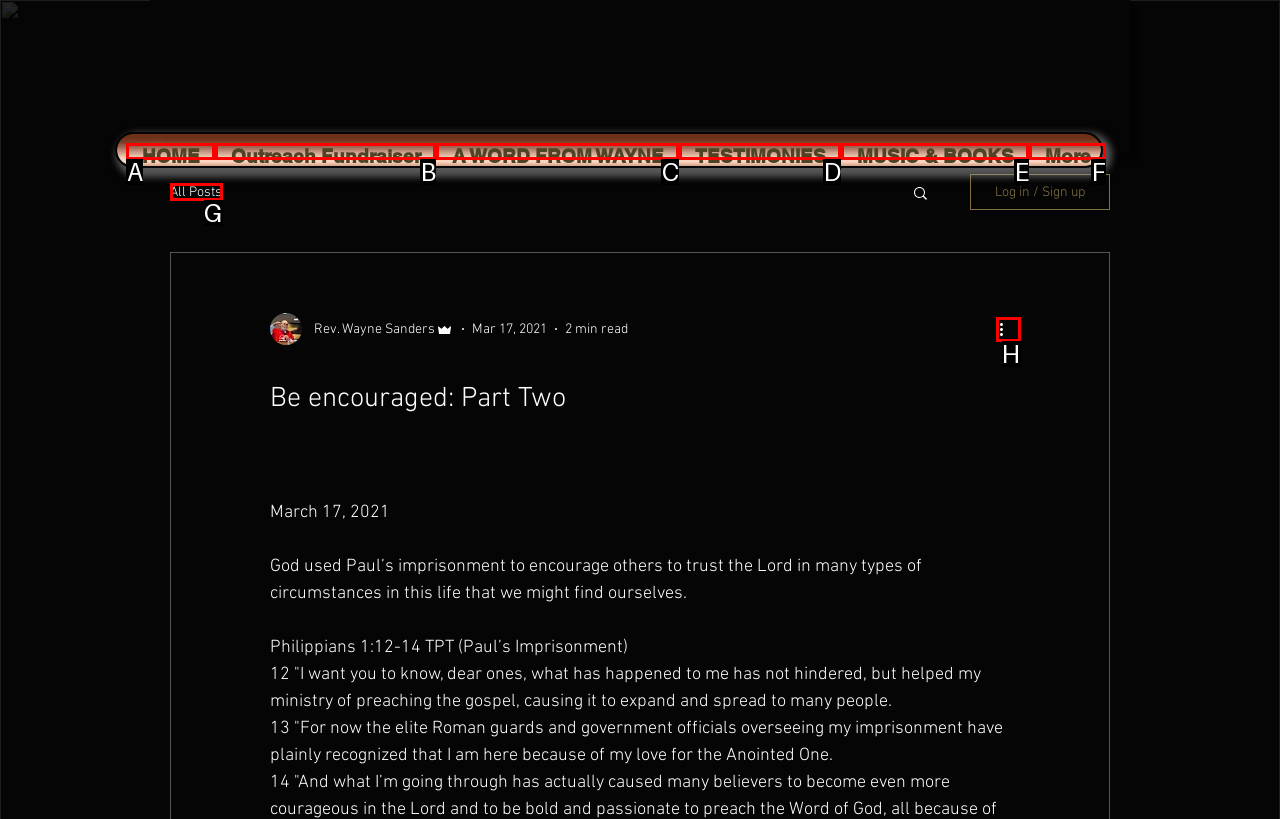Identify the option that corresponds to the description: CAREERS AT PINE HALL BRICK 
Provide the letter of the matching option from the available choices directly.

None